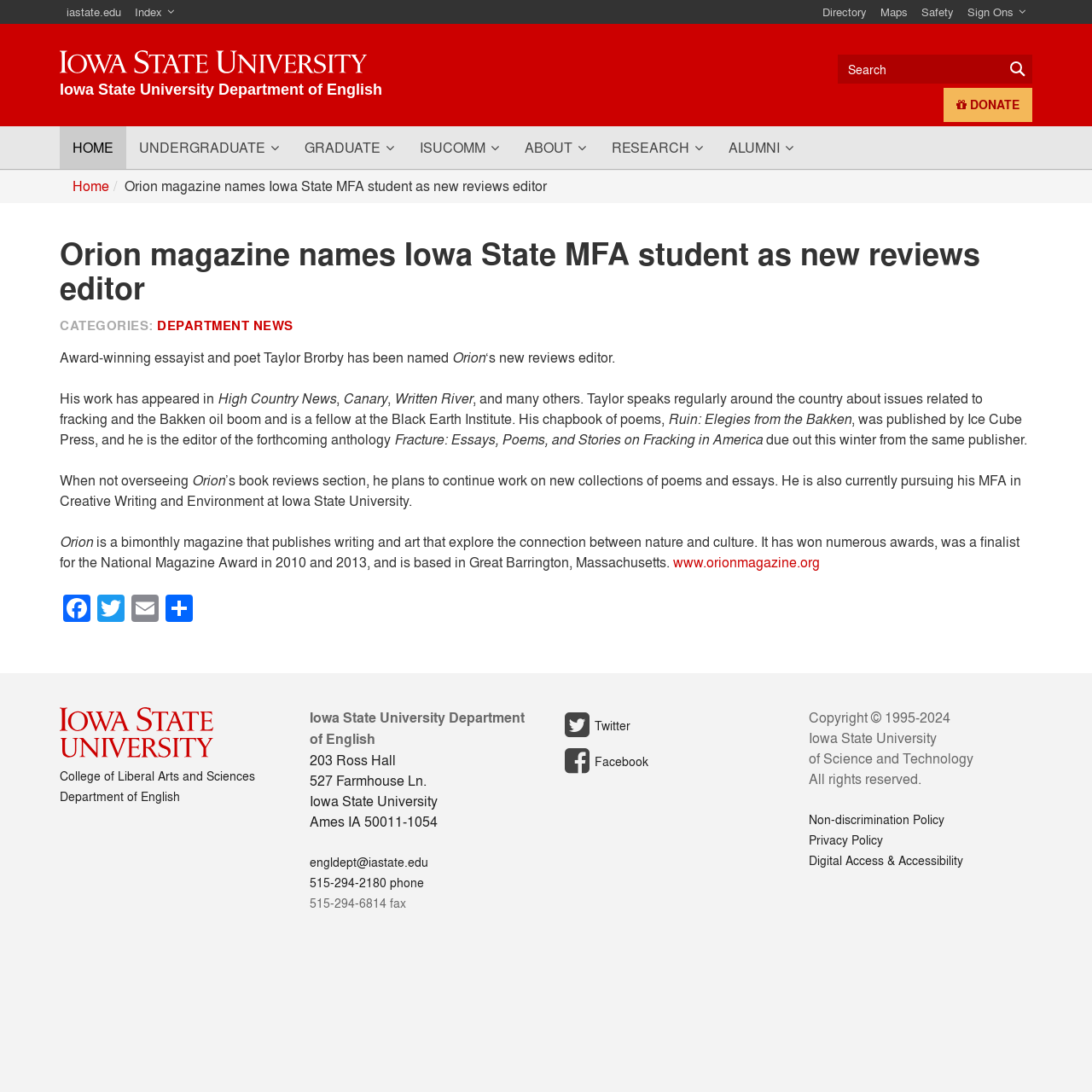Please specify the bounding box coordinates for the clickable region that will help you carry out the instruction: "Search for something".

[0.767, 0.05, 0.945, 0.077]